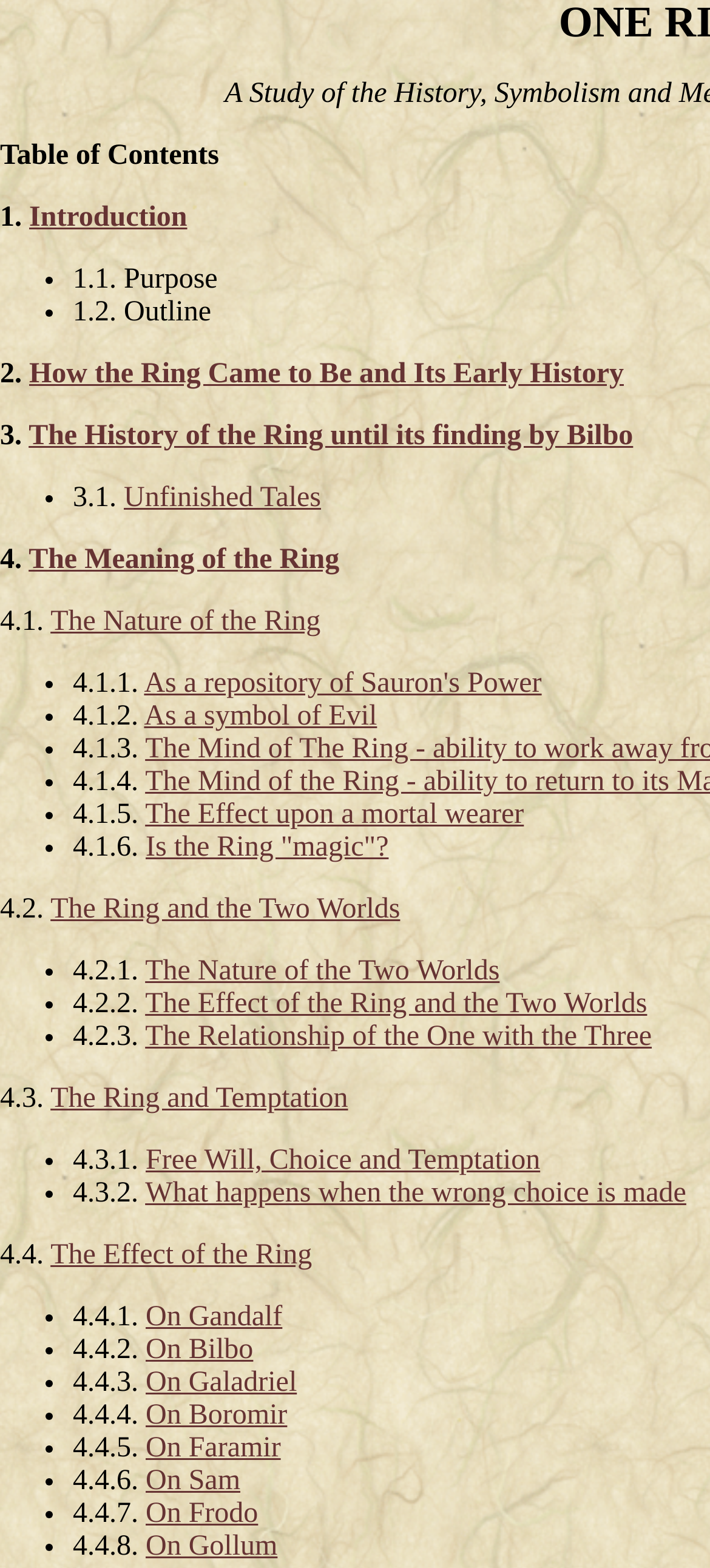What is the relationship of the One with the Three?
Please respond to the question with as much detail as possible.

The relationship of the One with the Three is discussed in section 4.2.3, which is a subheading under the main topic of The Ring and the Two Worlds.